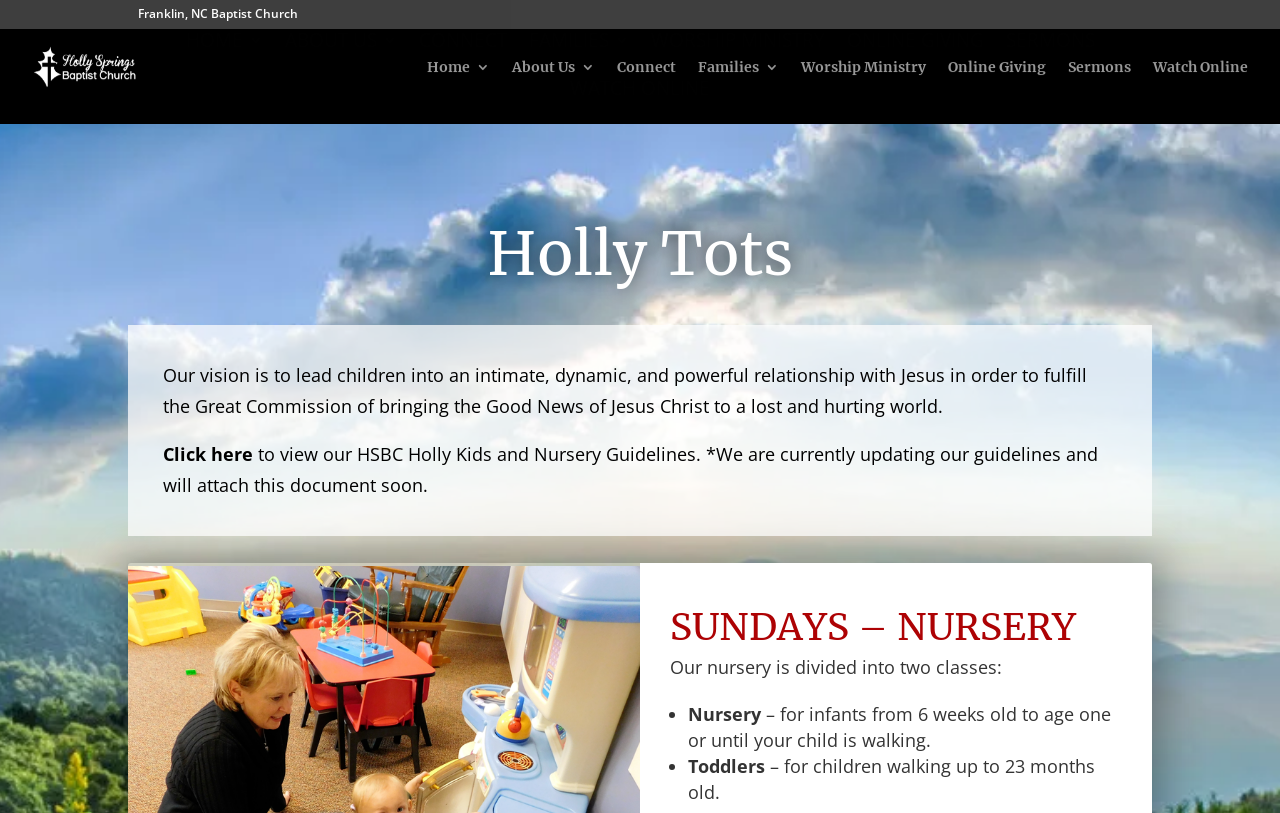What is the age range for the Toddlers class?
Make sure to answer the question with a detailed and comprehensive explanation.

I inferred this answer by looking at the section 'SUNDAYS – NURSERY' and noticing the description of the Toddlers class, '– for children walking up to 23 months old.' This sentence clearly states the age range for the Toddlers class.